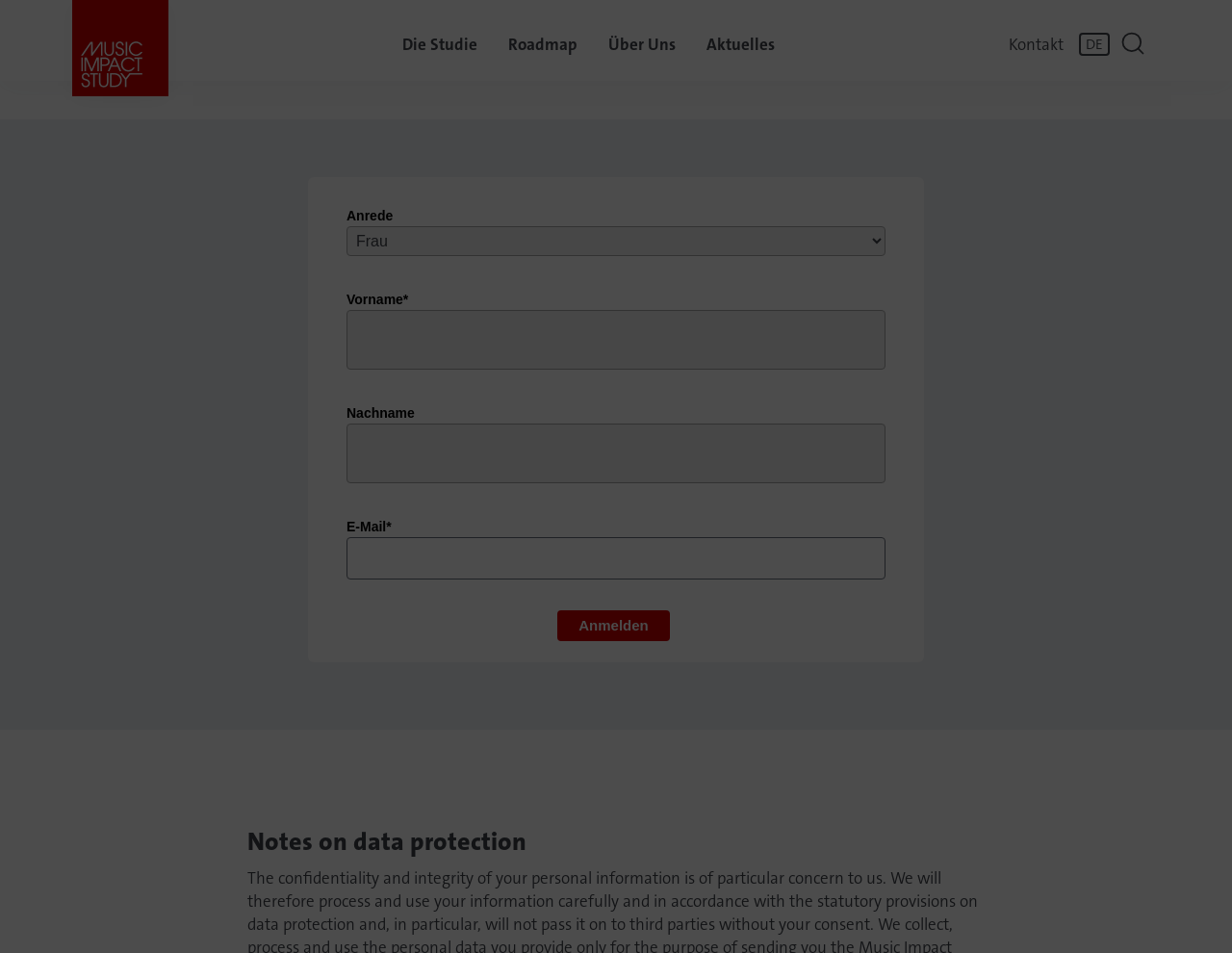Provide a short answer using a single word or phrase for the following question: 
What is the purpose of the button 'Die Studie'?

Unknown